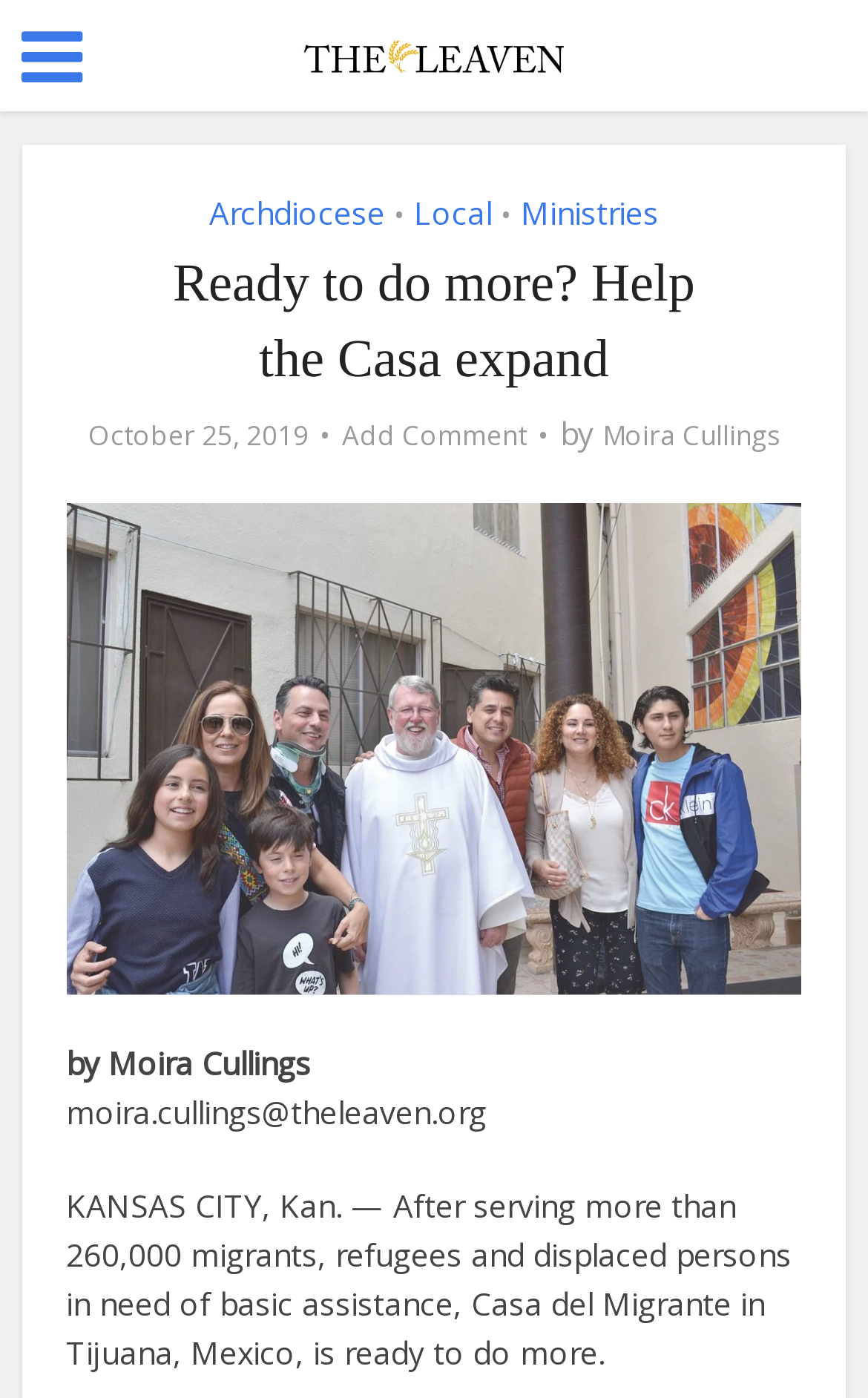Locate the bounding box for the described UI element: "Local". Ensure the coordinates are four float numbers between 0 and 1, formatted as [left, top, right, bottom].

[0.477, 0.137, 0.567, 0.167]